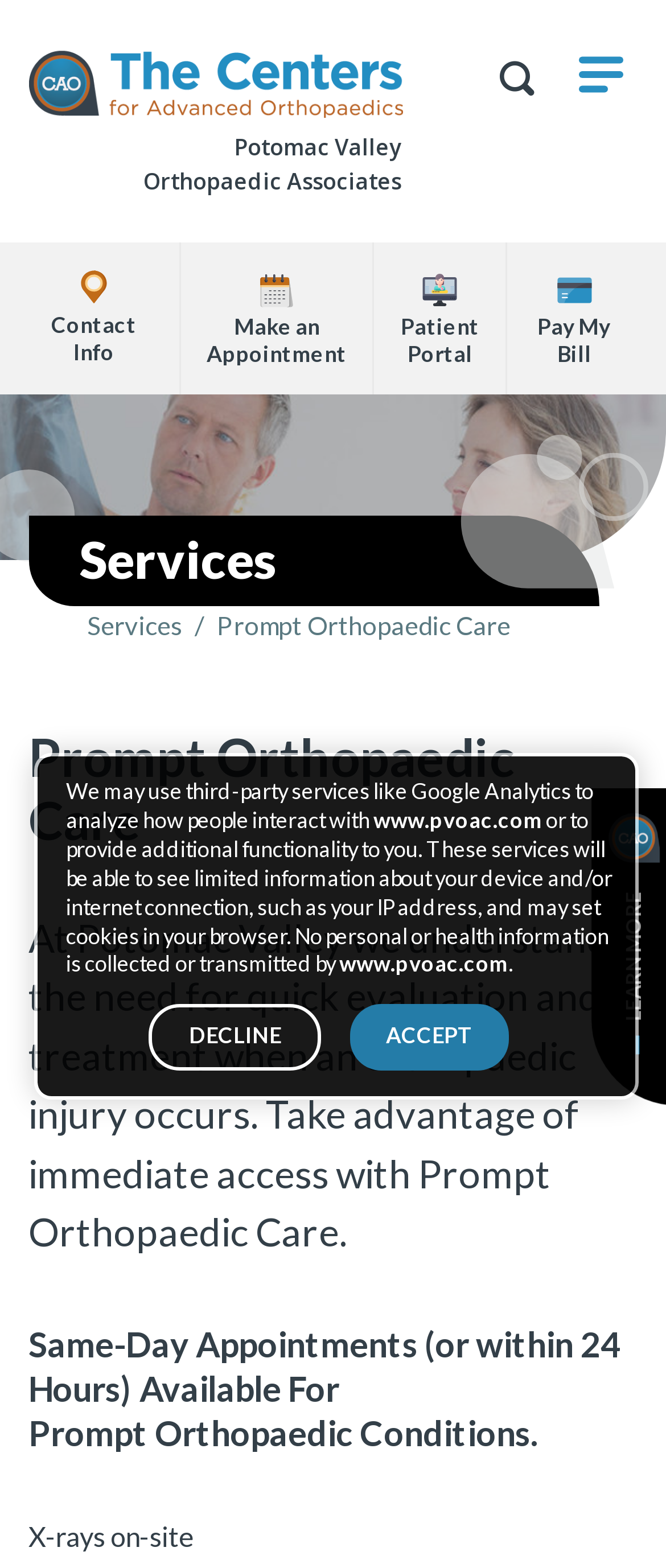How can I make an appointment?
Answer the question with a detailed and thorough explanation.

The webpage has a link 'Make an Appointment' which suggests that clicking on it will allow me to make an appointment.